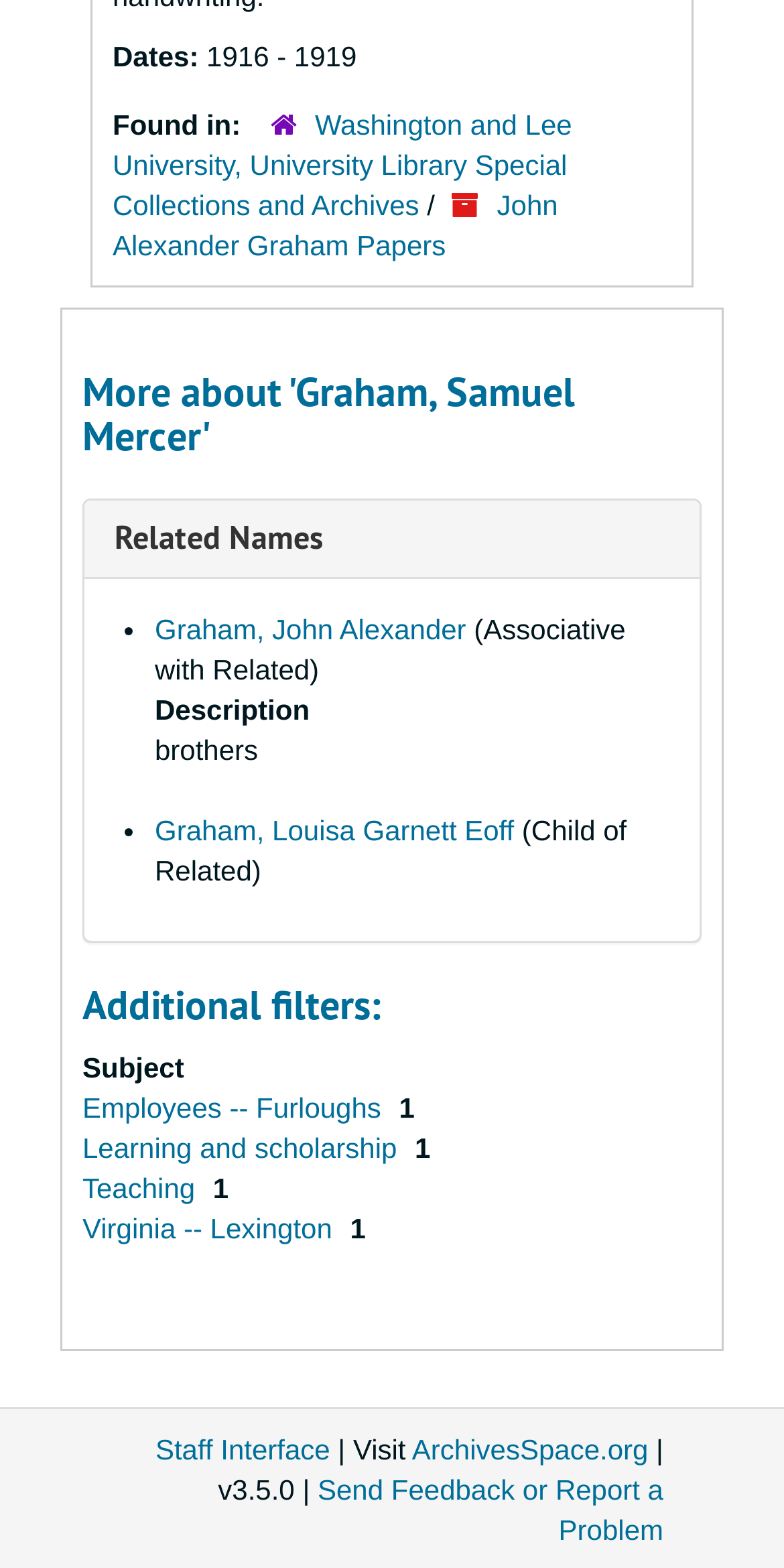Where is the collection found?
Please respond to the question thoroughly and include all relevant details.

The collection is found at the Washington and Lee University, University Library Special Collections and Archives, as indicated by the link 'Washington and Lee University, University Library Special Collections and Archives' under the 'Found in:' section.